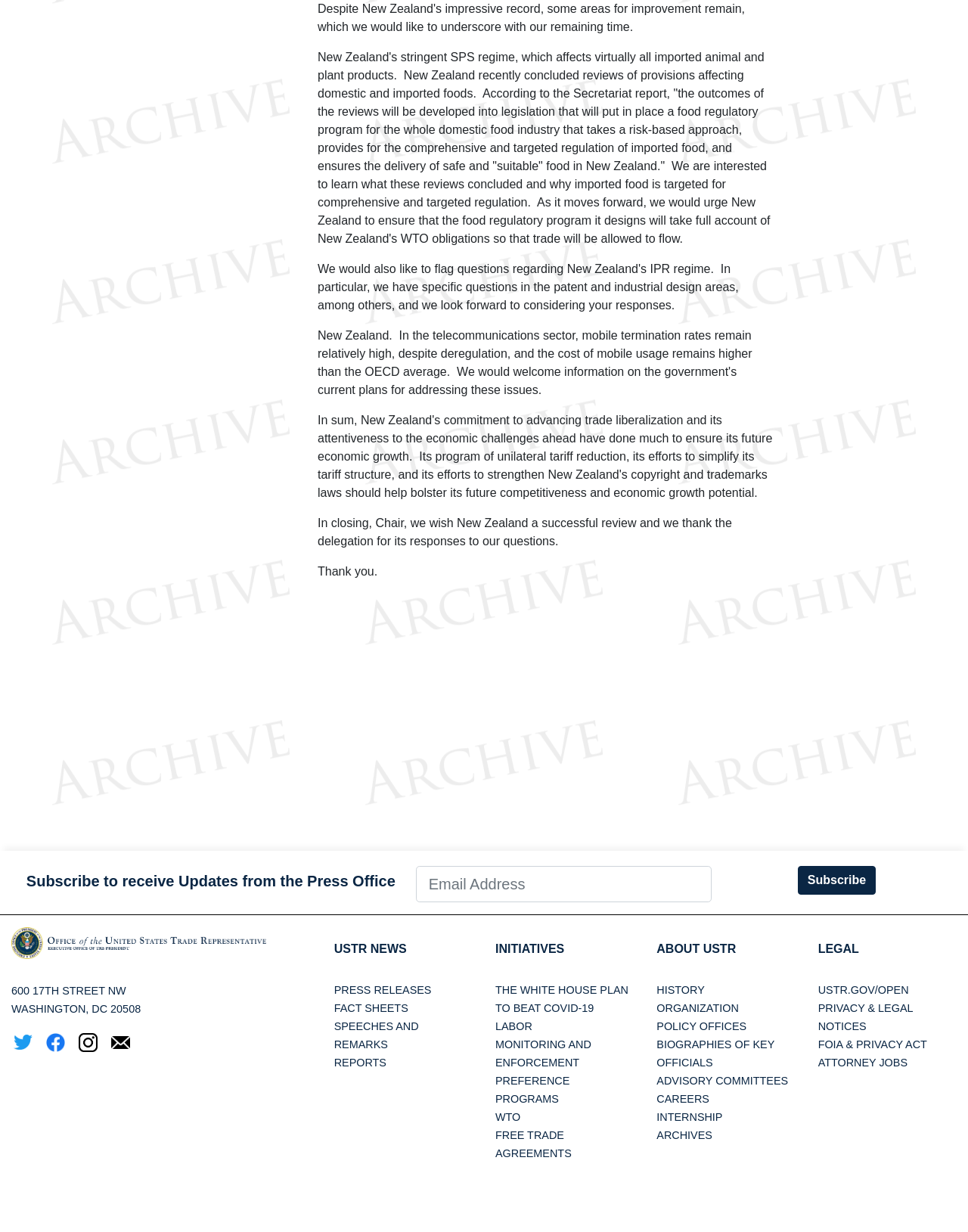Specify the bounding box coordinates of the area to click in order to execute this command: 'Visit the United States Trade Representative website'. The coordinates should consist of four float numbers ranging from 0 to 1, and should be formatted as [left, top, right, bottom].

[0.012, 0.76, 0.275, 0.77]